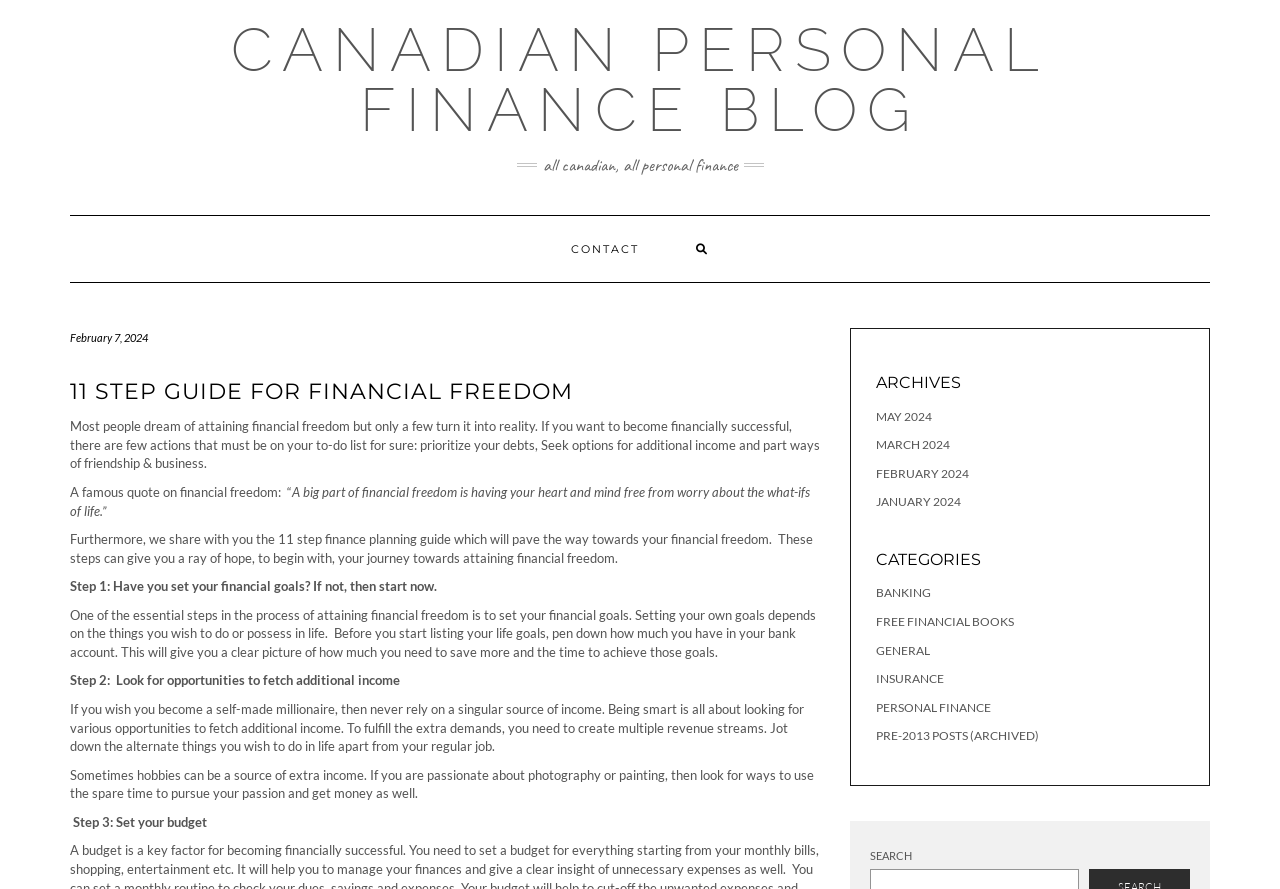Examine the image carefully and respond to the question with a detailed answer: 
How many steps are mentioned in the financial planning guide?

The webpage mentions '11 STEP GUIDE FOR FINANCIAL FREEDOM' and then proceeds to explain each step, starting from 'Step 1: Have you set your financial goals?' to 'Step 3: Set your budget', implying that there are 11 steps in total.